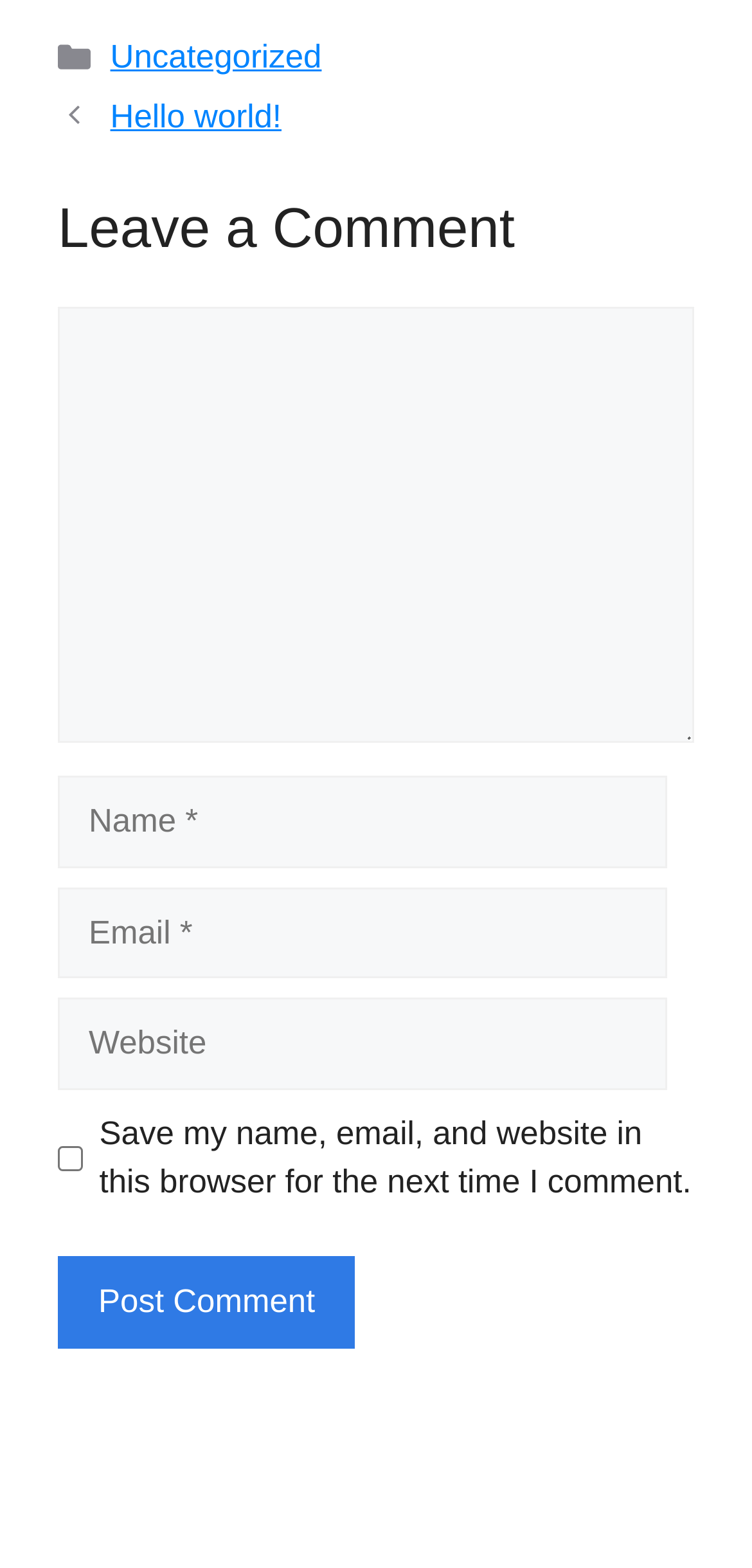Look at the image and answer the question in detail:
What is the purpose of the textbox at the top?

I found the textbox with the label 'Comment' and it is required, which suggests that it is for users to input their comments.